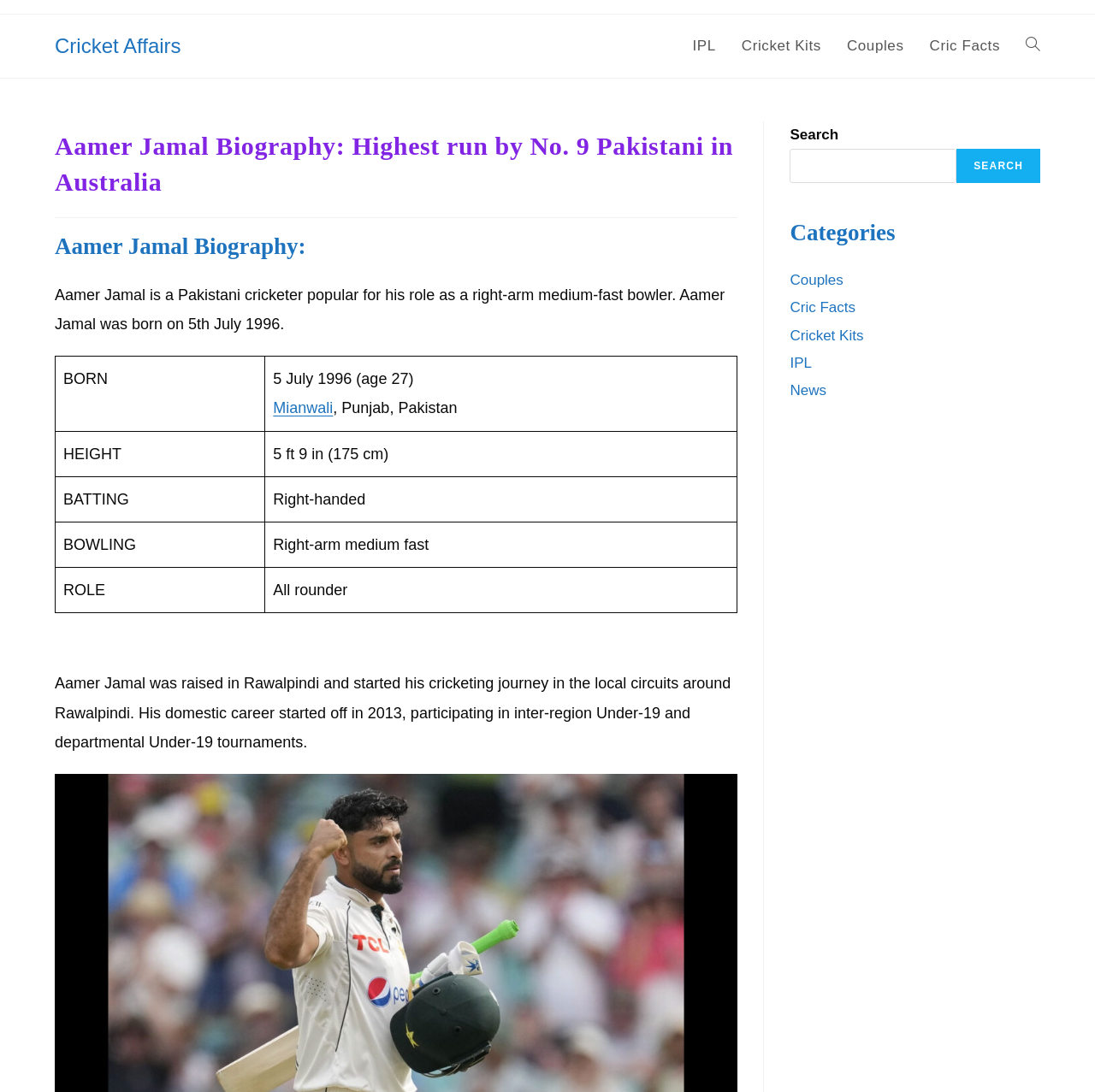Please locate the bounding box coordinates of the element that should be clicked to achieve the given instruction: "View Aamer Jamal's biography".

[0.05, 0.117, 0.674, 0.2]